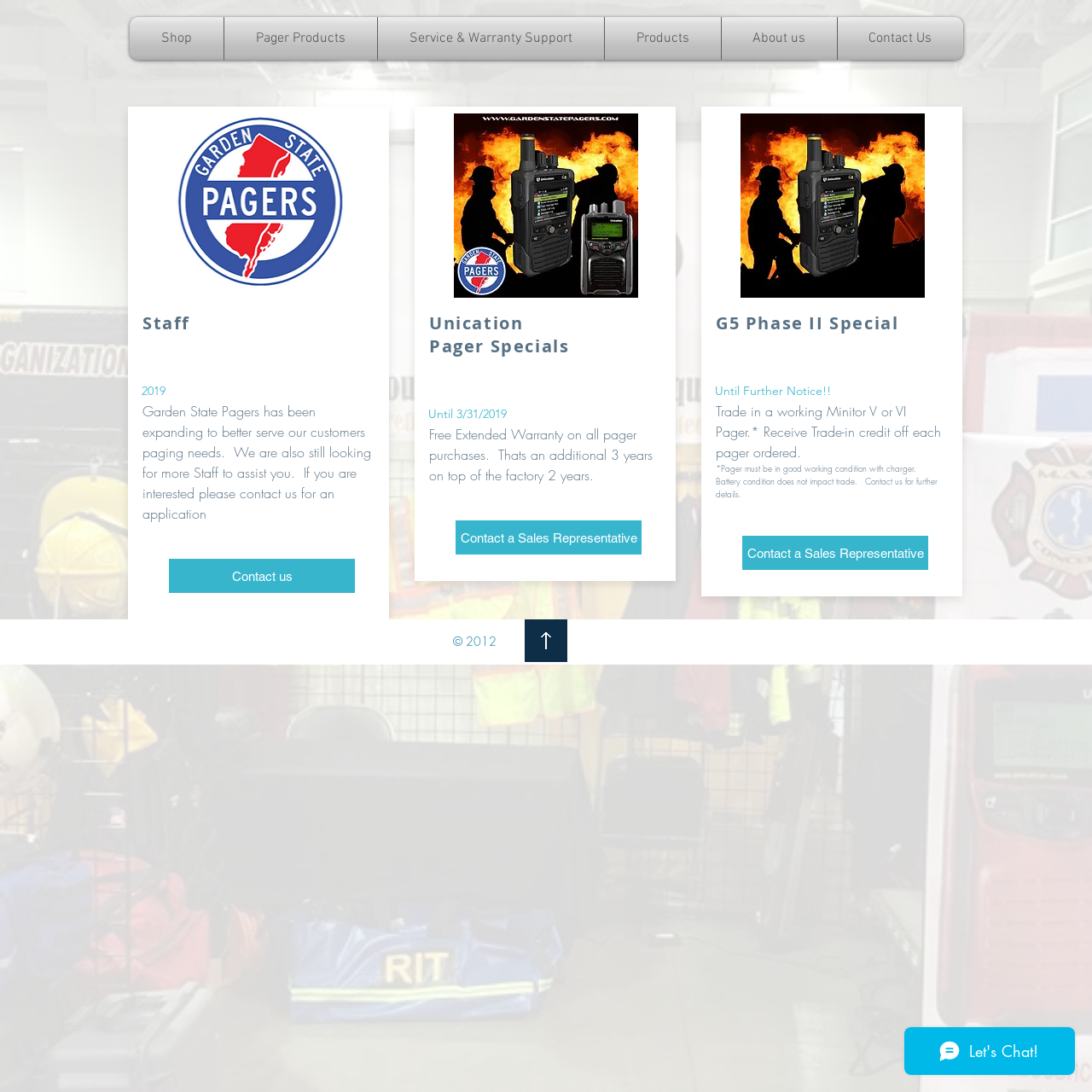Find the bounding box coordinates for the element that must be clicked to complete the instruction: "Contact a sales representative". The coordinates should be four float numbers between 0 and 1, indicated as [left, top, right, bottom].

[0.417, 0.477, 0.588, 0.508]